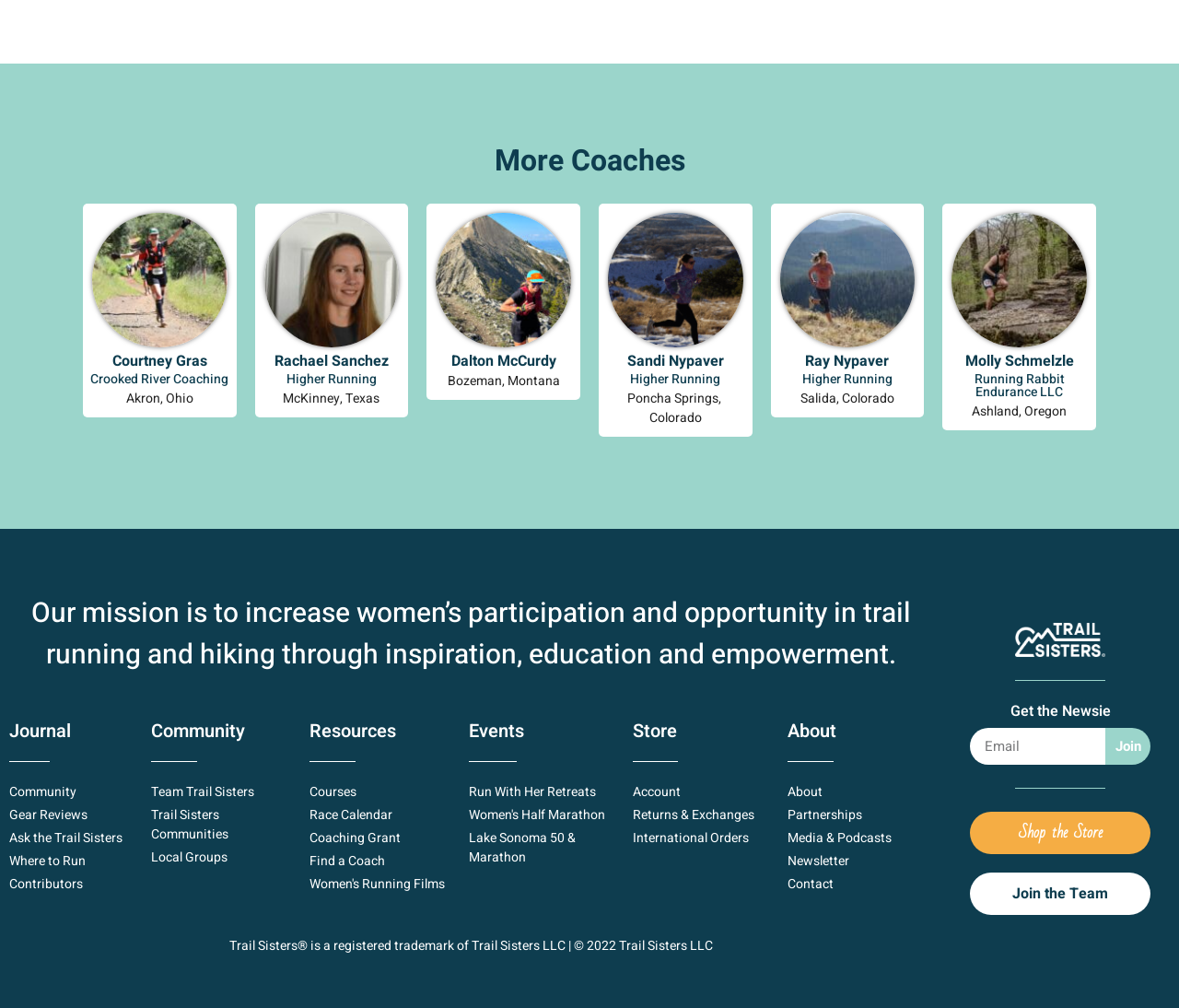Locate the bounding box of the user interface element based on this description: "Returns & Exchanges".

[0.536, 0.799, 0.653, 0.818]